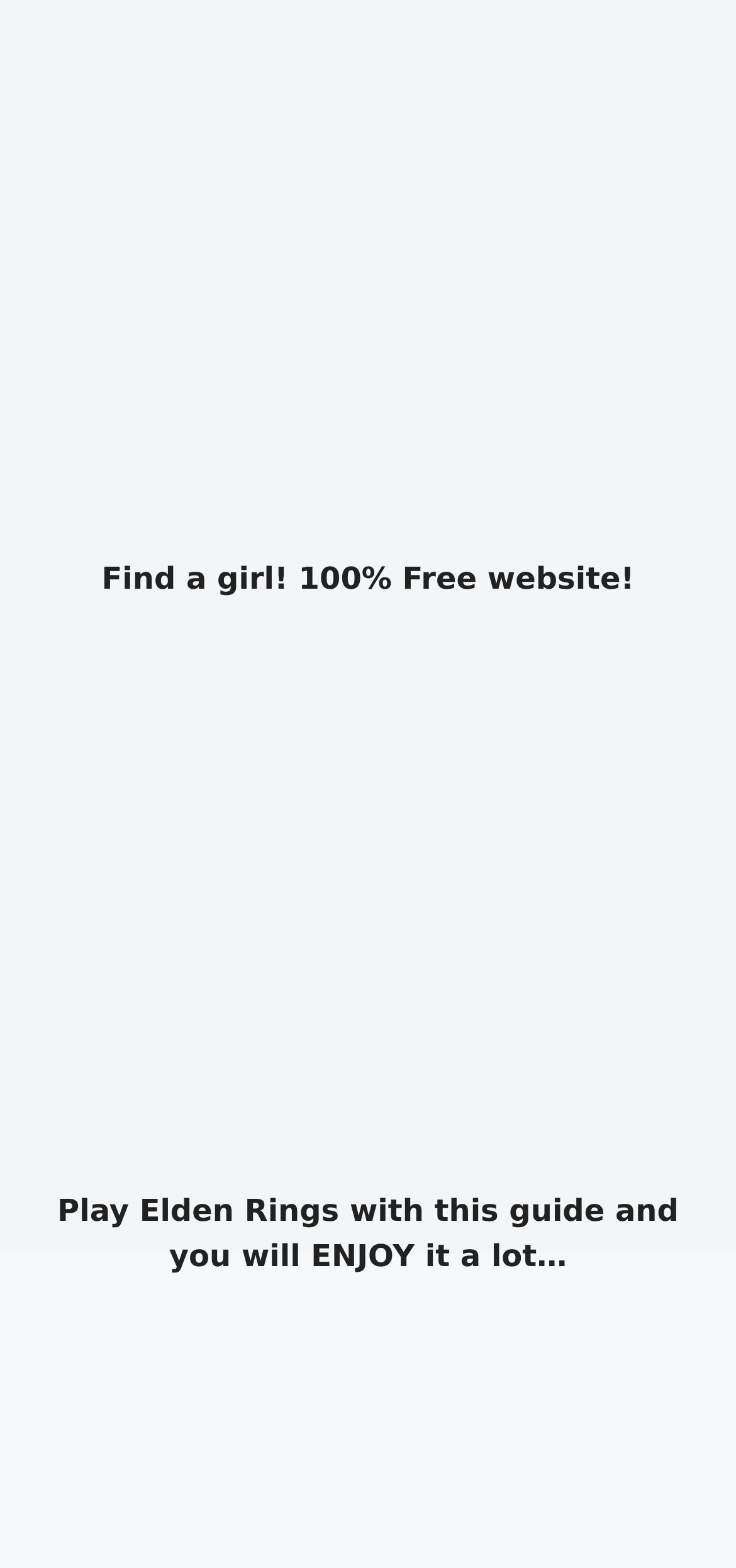Identify the bounding box coordinates for the UI element described as: "Skip to content".

[0.026, 0.012, 0.974, 0.392]